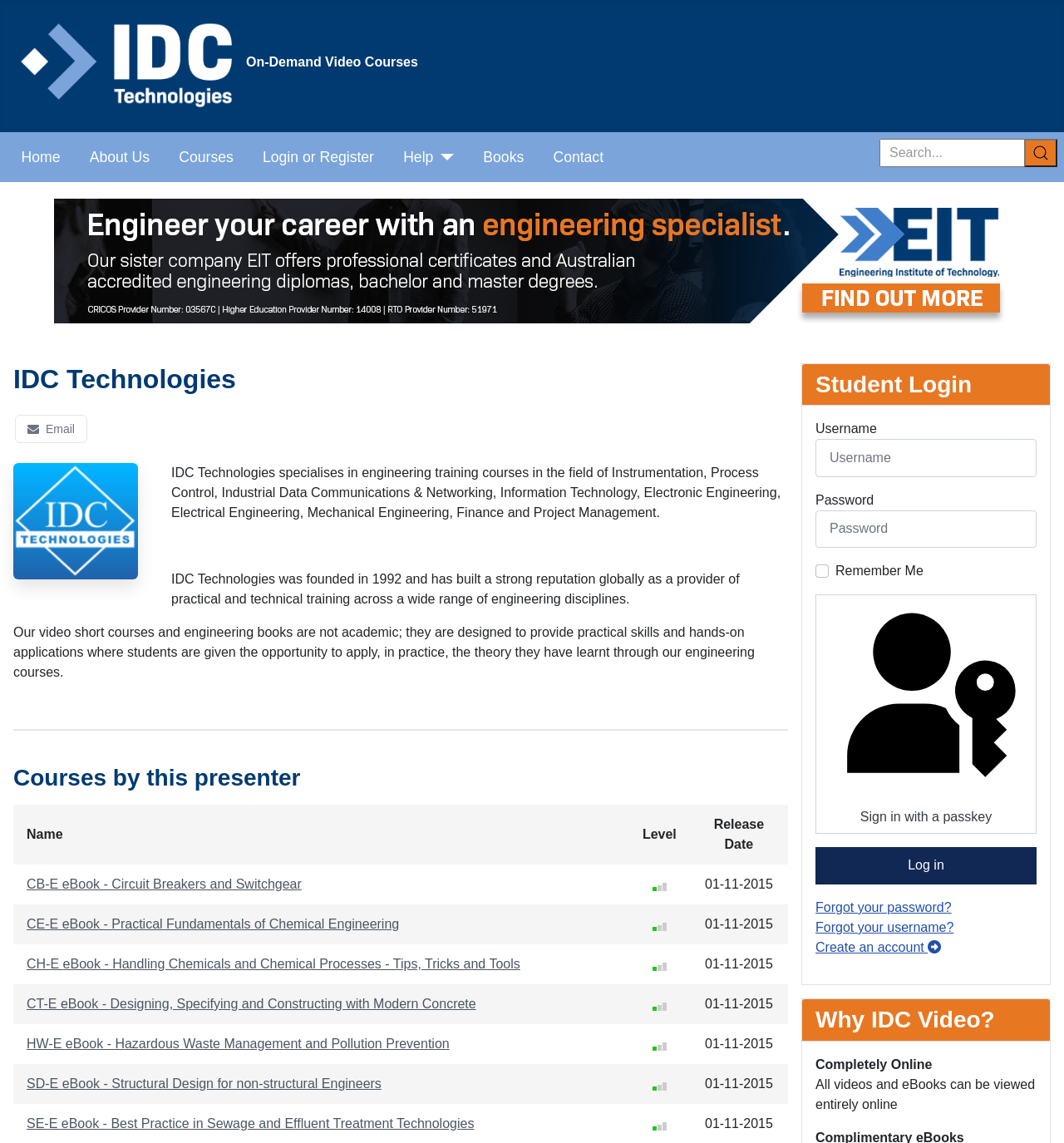Locate the bounding box coordinates of the clickable area to execute the instruction: "Log in with a passkey". Provide the coordinates as four float numbers between 0 and 1, represented as [left, top, right, bottom].

[0.766, 0.52, 0.974, 0.729]